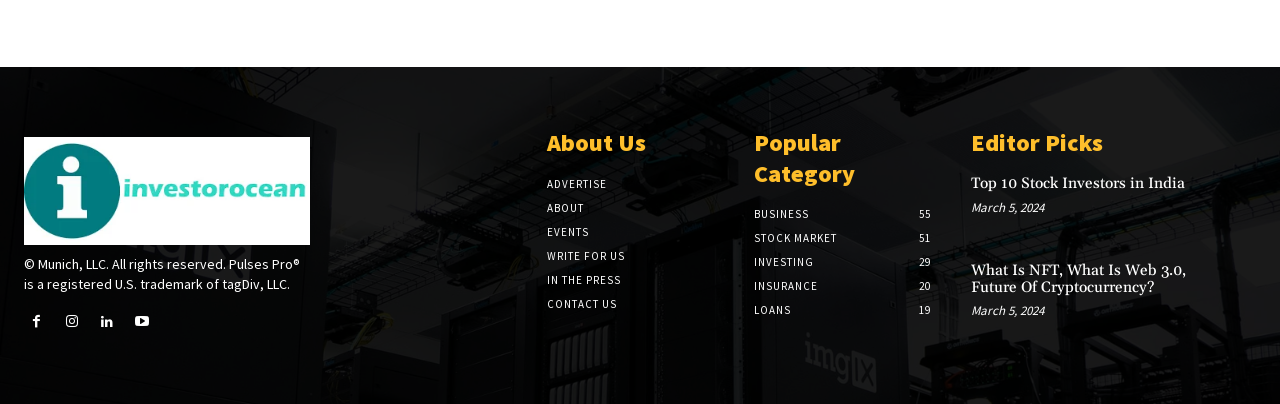What is the copyright information at the bottom of the page?
Refer to the screenshot and answer in one word or phrase.

Munich, LLC. All rights reserved.